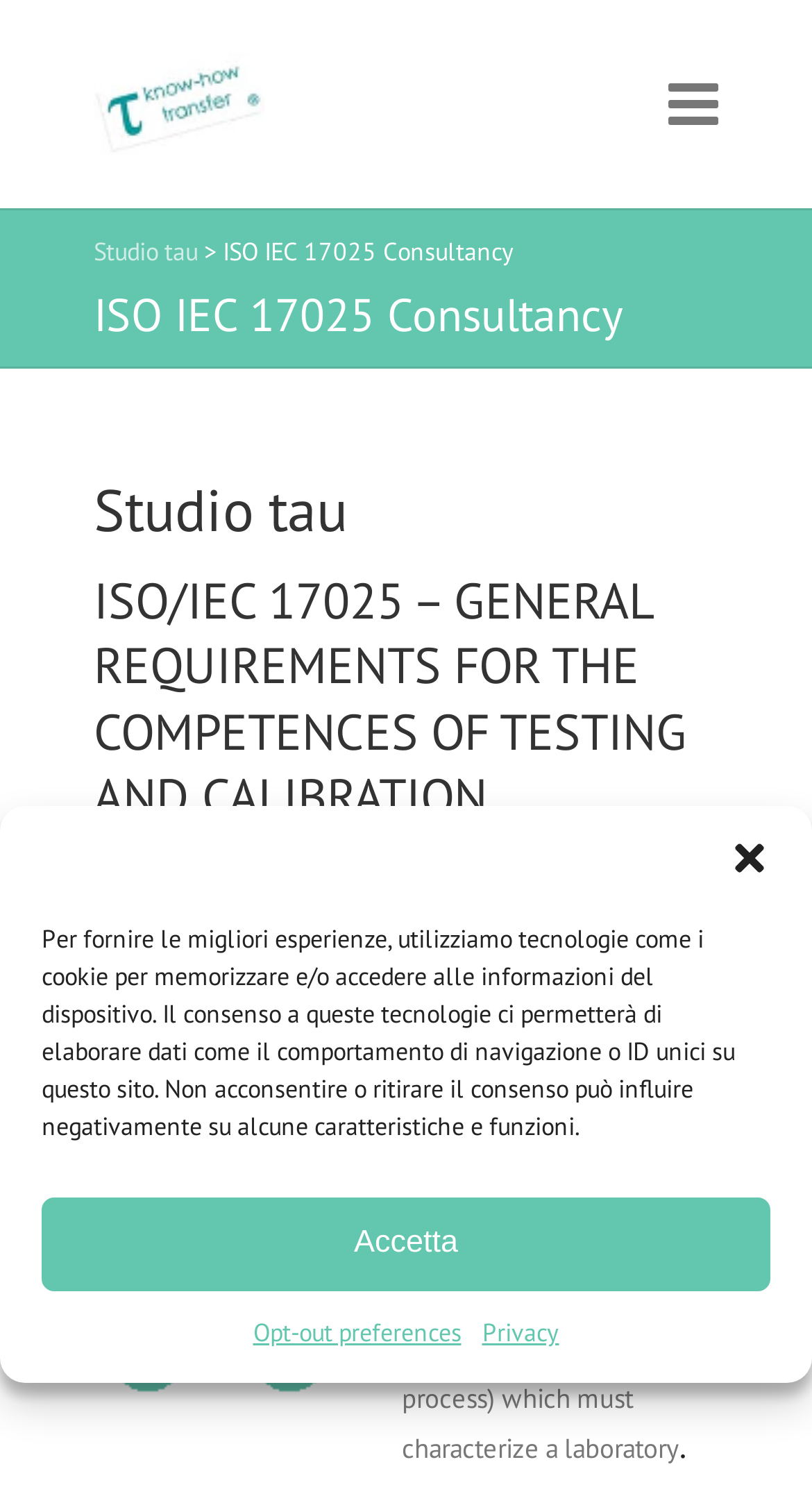Please find the bounding box coordinates of the section that needs to be clicked to achieve this instruction: "Read the ISO IEC 17025 Consultancy heading".

[0.115, 0.189, 0.767, 0.232]